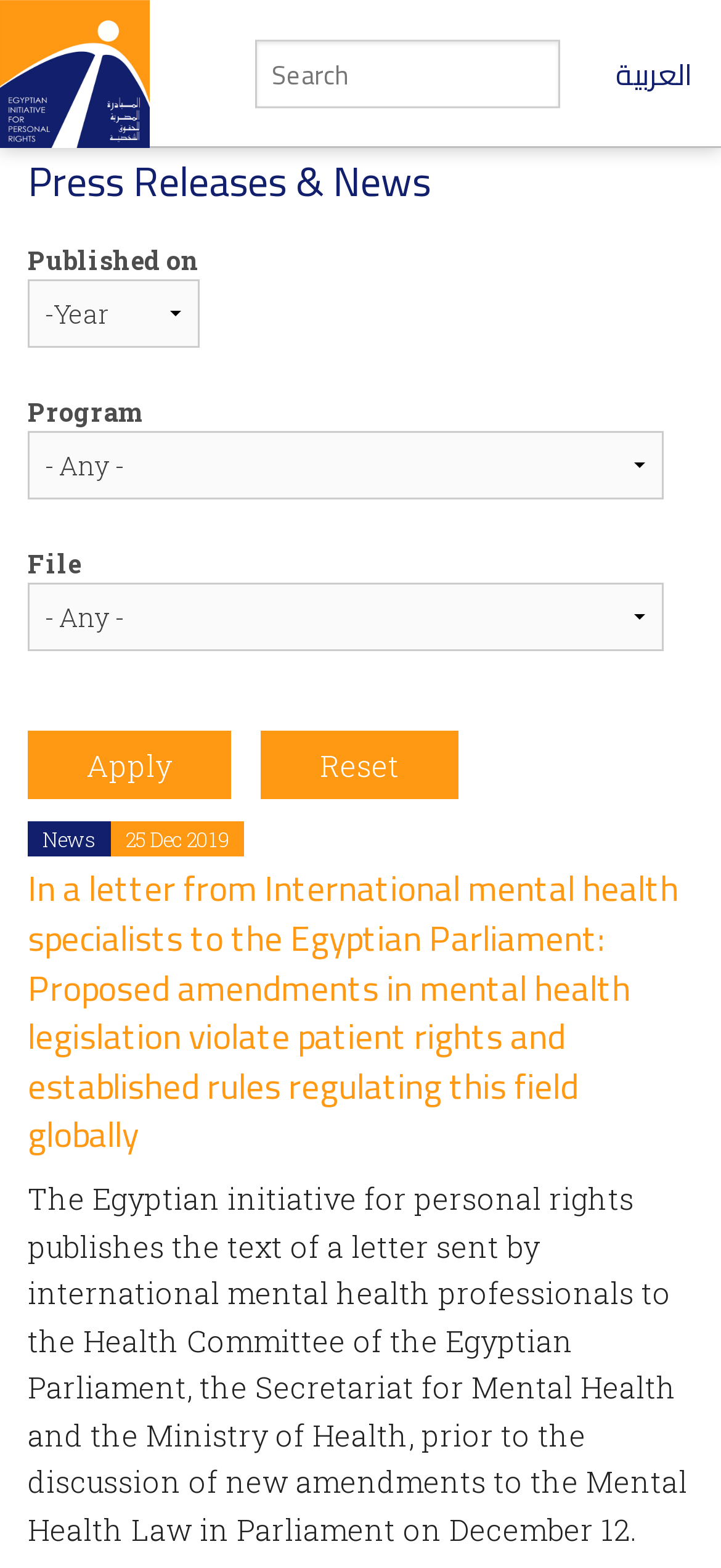Summarize the webpage comprehensively, mentioning all visible components.

The webpage is about Press Releases and News from the Egyptian Initiative for Personal Rights. At the top left, there is a logo of the Egyptian Initiative for Personal Rights. Next to it, there is a link to skip to the main content. On the top right, there is a link to switch to Arabic. Below the logo, there is a search box with a label "Search".

The main content is divided into two sections. The first section has a heading "Press Releases & News" and contains filters to narrow down the search results. There are three filters: "Published on" with a dropdown for the year, "Program" with a dropdown, and "File" with a dropdown. Below the filters, there are two buttons, "Apply" and "Reset".

The second section displays a list of news articles. The first article has a heading "In a letter from International mental health specialists to the Egyptian Parliament: Proposed amendments in mental health legislation violate patient rights and established rules regulating this field globally" and a link to read more. Below the heading, there is a brief summary of the article.